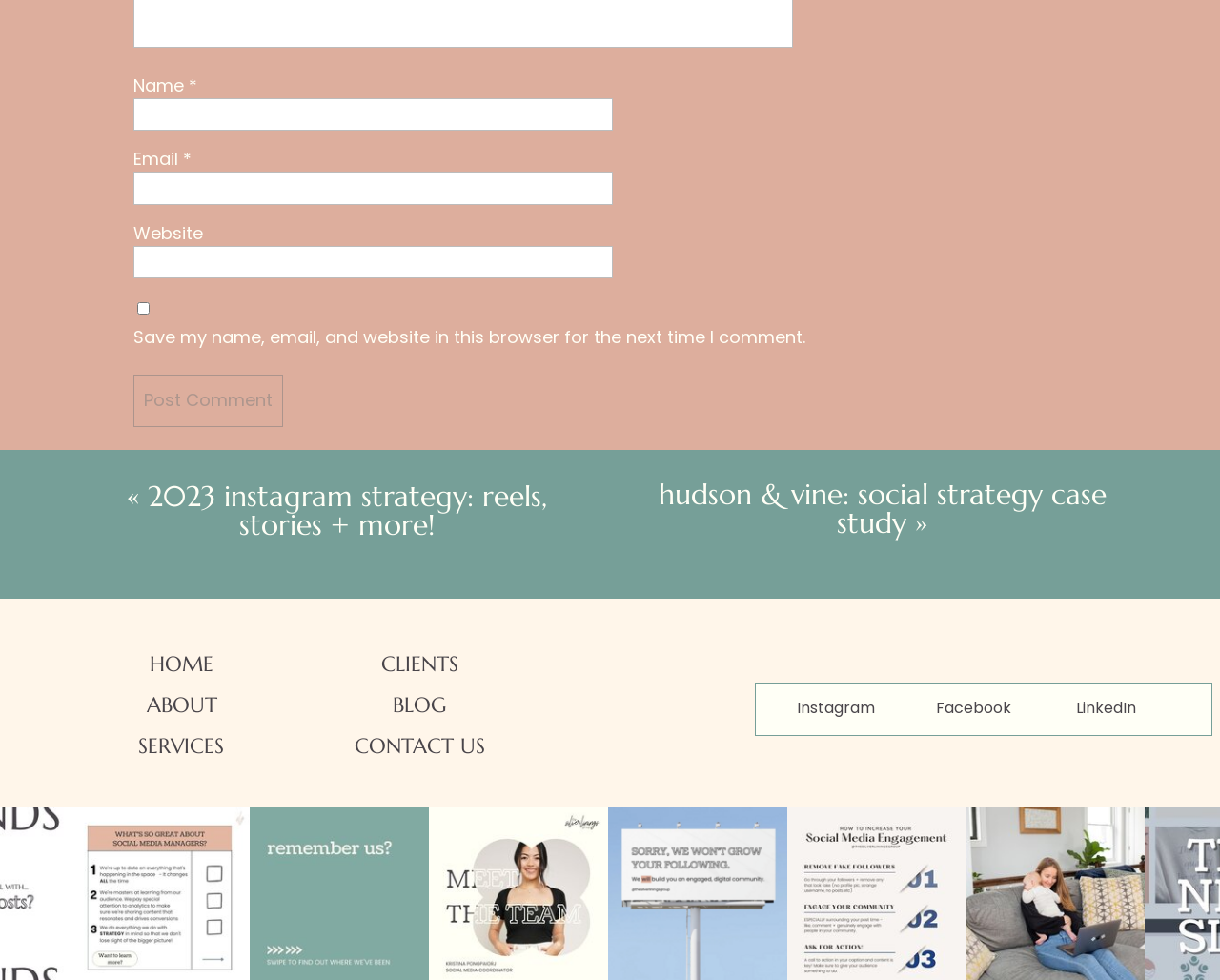How many input fields are there?
Respond to the question with a single word or phrase according to the image.

4